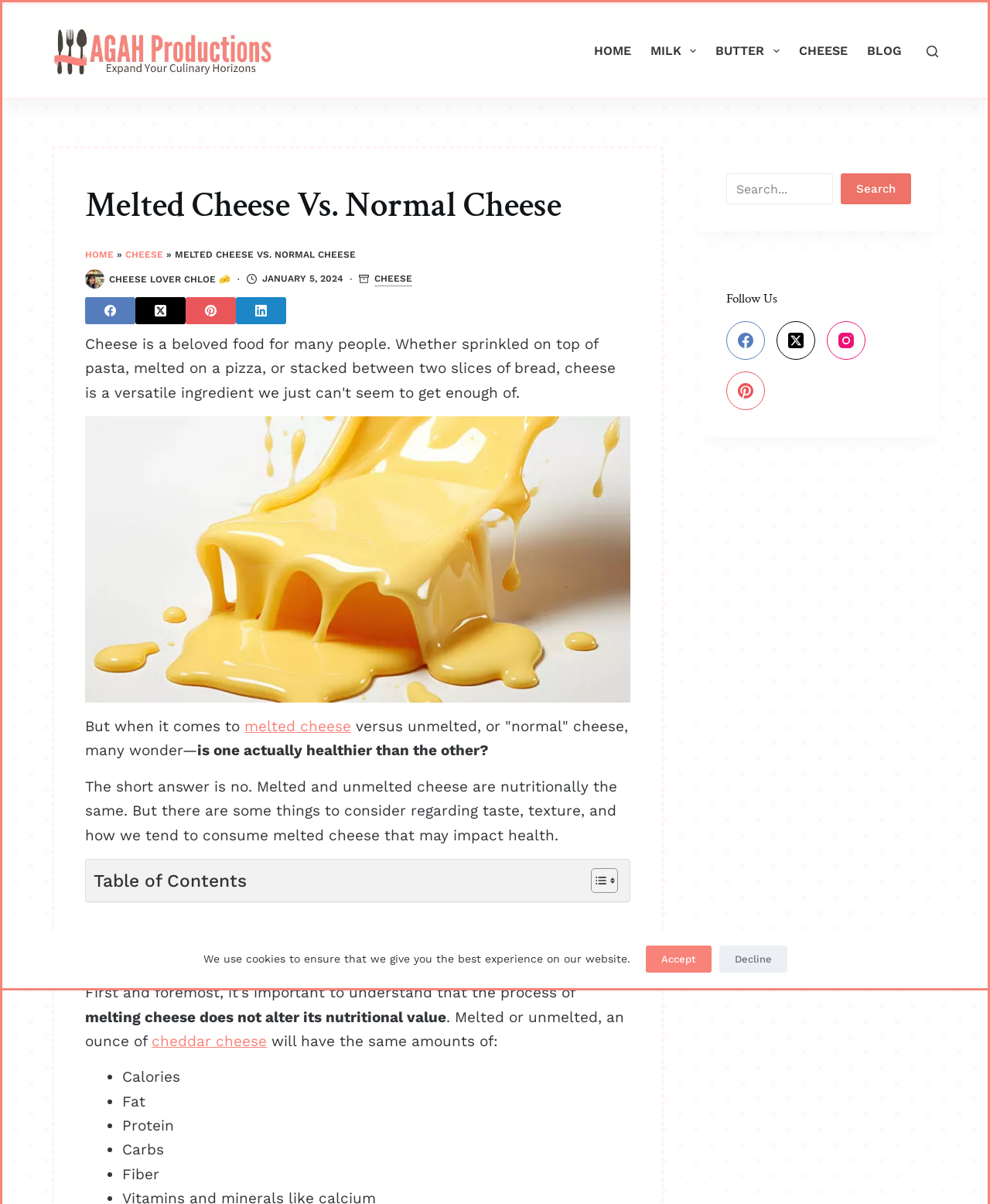Show the bounding box coordinates of the element that should be clicked to complete the task: "Follow on Facebook".

[0.733, 0.266, 0.772, 0.299]